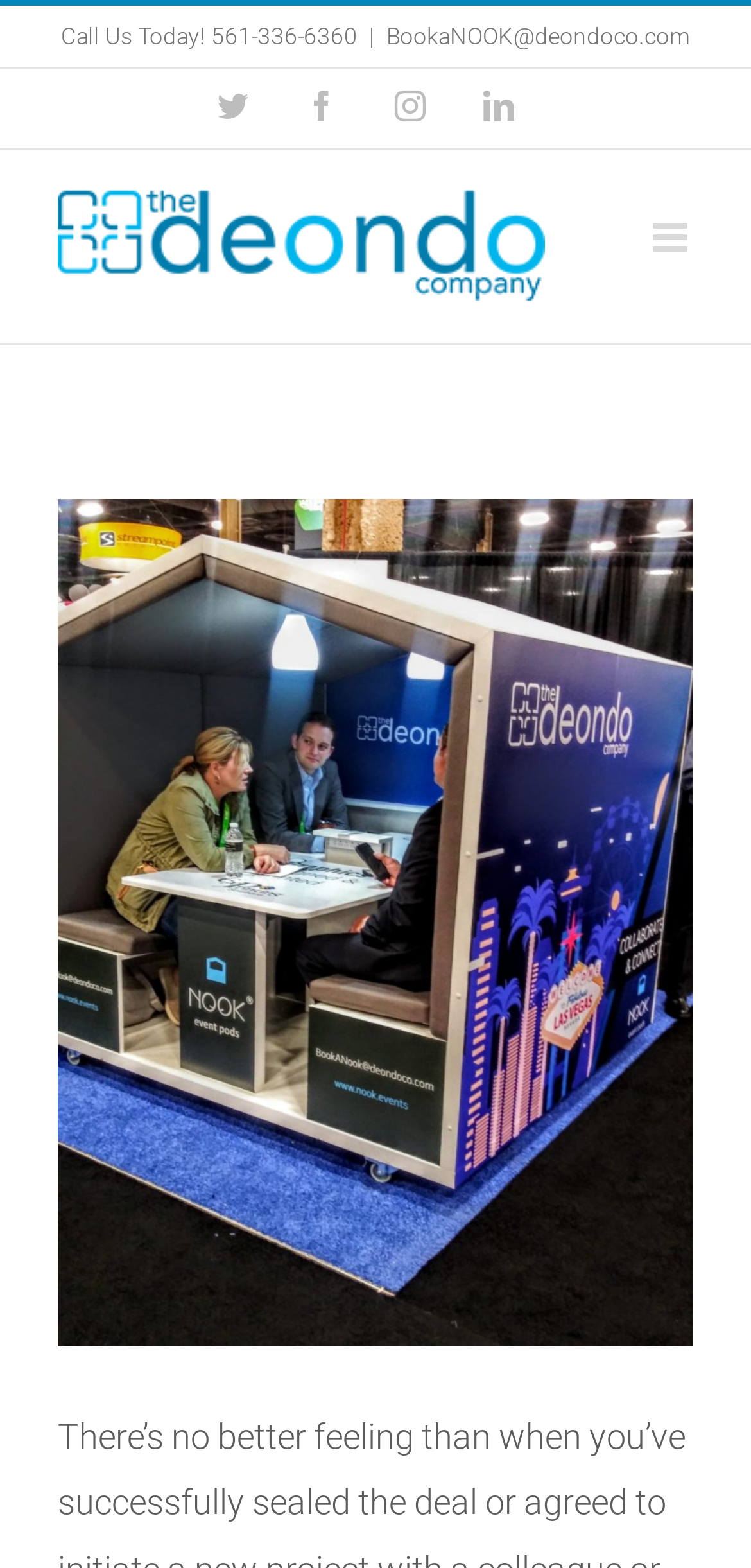Identify the bounding box coordinates of the region that needs to be clicked to carry out this instruction: "Toggle mobile menu". Provide these coordinates as four float numbers ranging from 0 to 1, i.e., [left, top, right, bottom].

[0.869, 0.139, 0.923, 0.165]